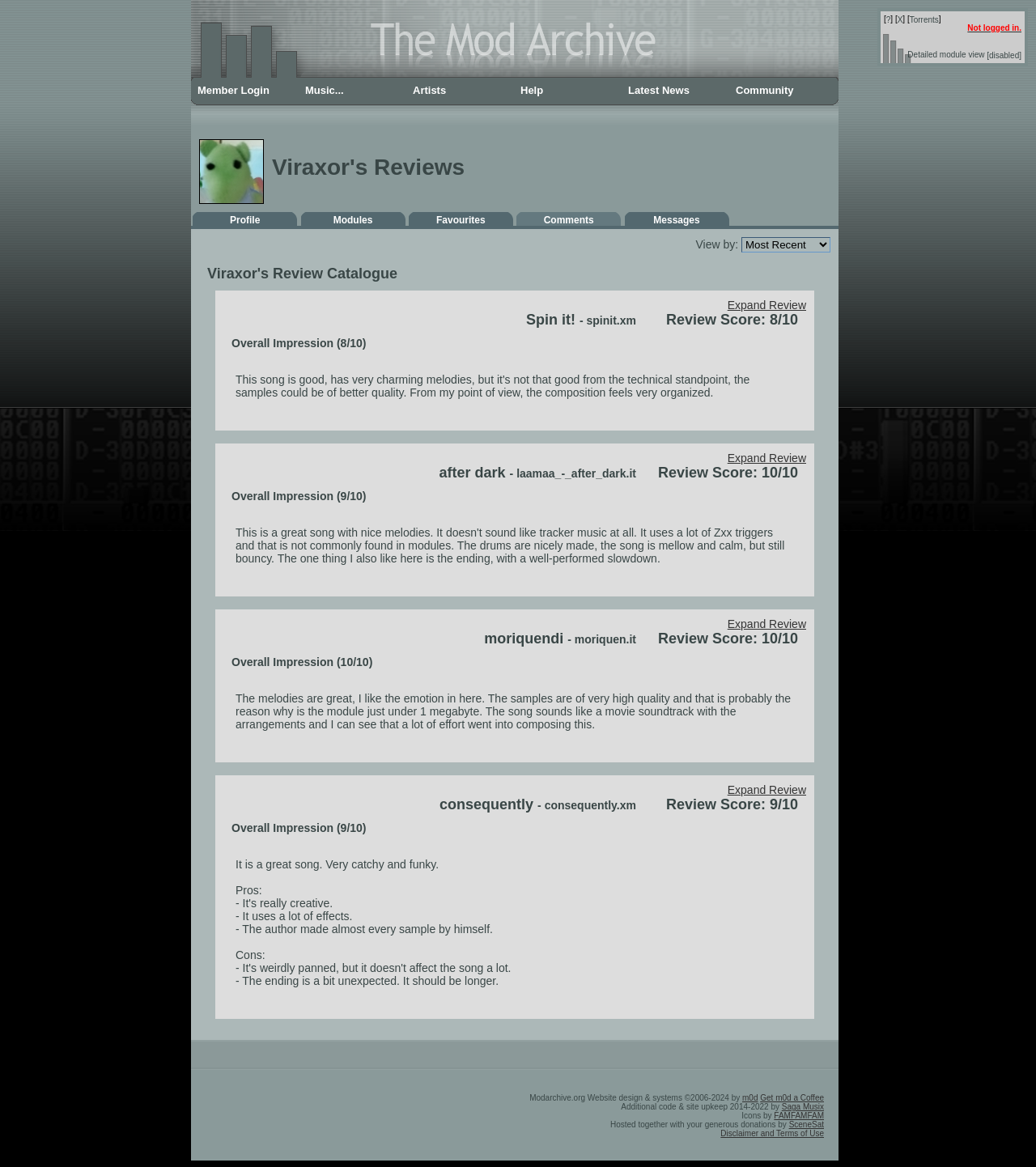Locate the coordinates of the bounding box for the clickable region that fulfills this instruction: "Click the 'Member Login' link".

[0.184, 0.069, 0.288, 0.085]